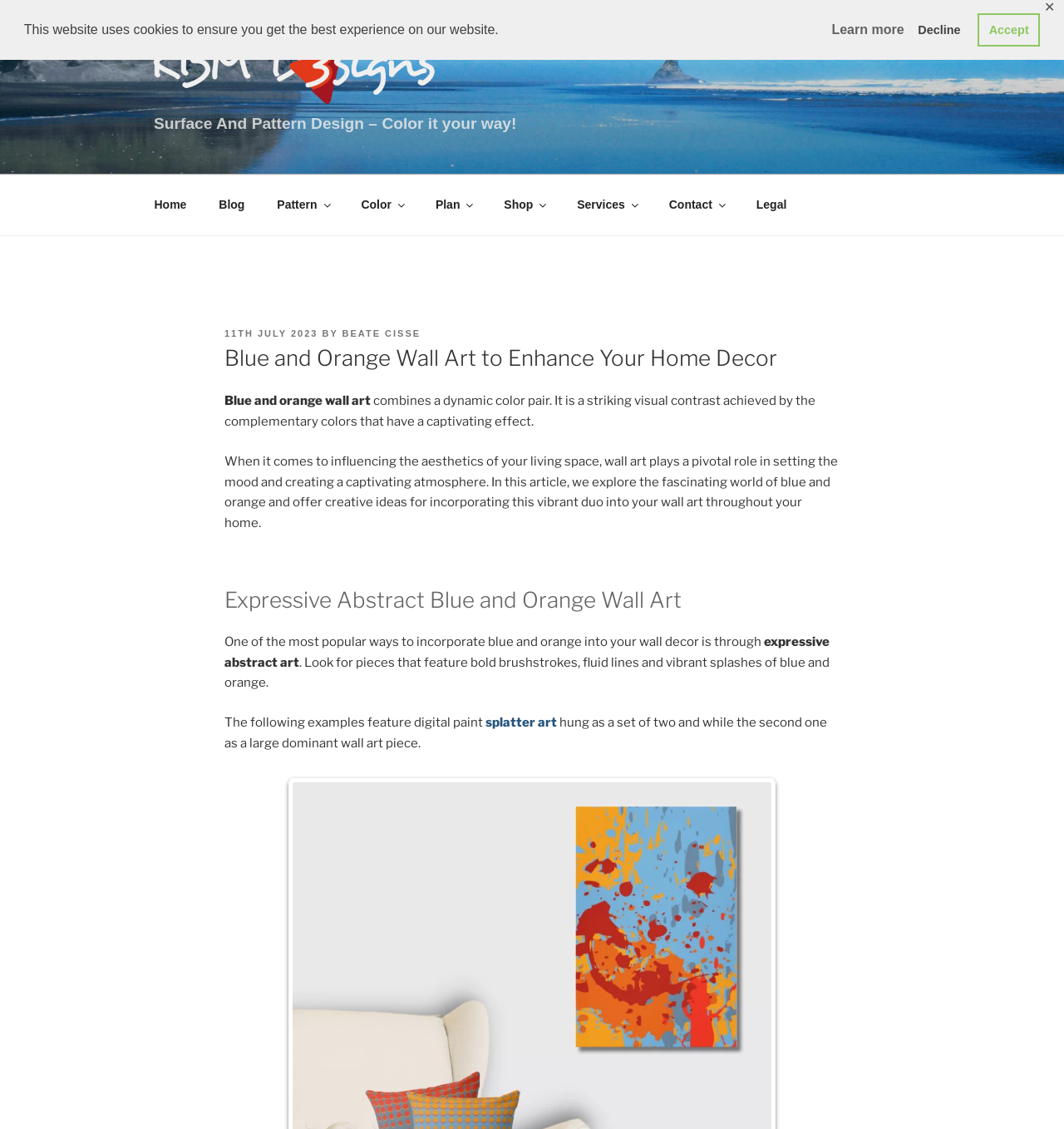What is the name of the author of the article?
Kindly offer a comprehensive and detailed response to the question.

The webpage credits the article to Beate Cisse, as mentioned in the section 'POSTED ON 11TH JULY 2023 BY Beate Cisse'.